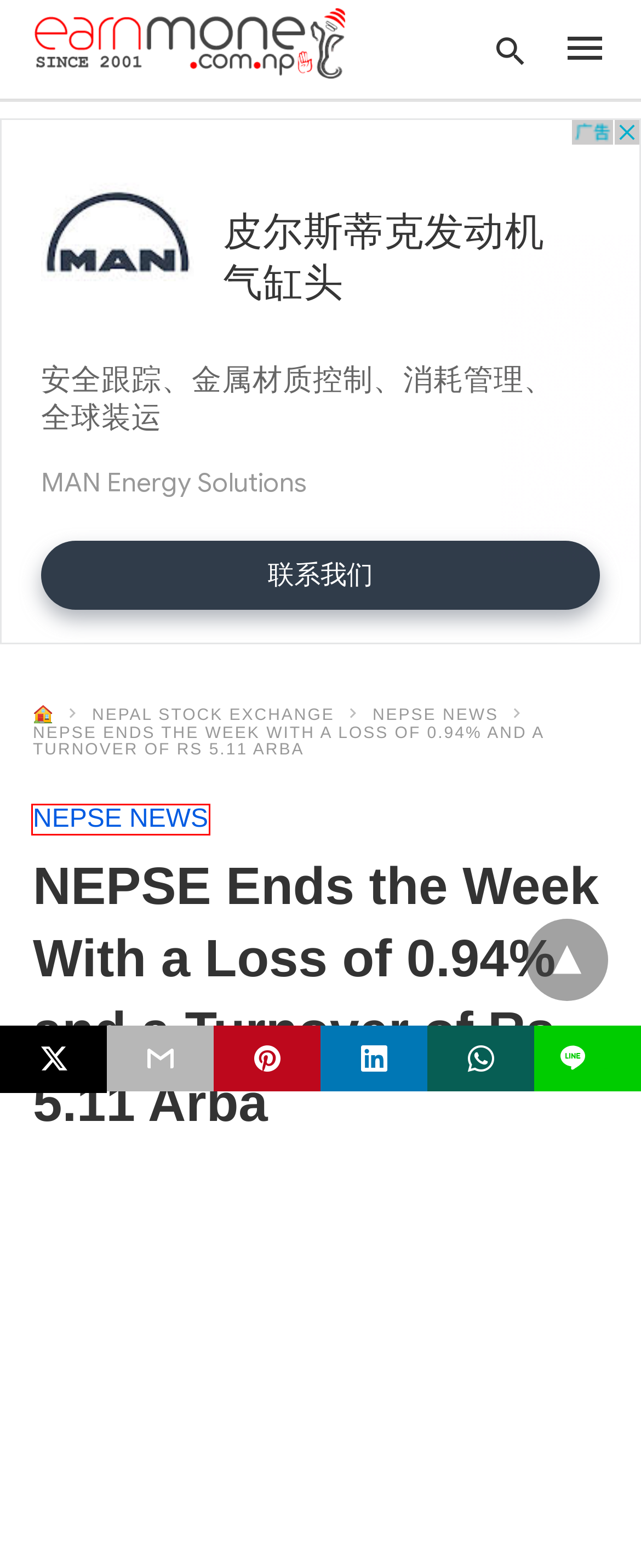Examine the screenshot of the webpage, noting the red bounding box around a UI element. Pick the webpage description that best matches the new page after the element in the red bounding box is clicked. Here are the candidates:
A. Closed » Earn Money Nepal
B. NEPSE Index Update: Insights into Nepal's Stock Market Movement » Earn Money Nepal
C. NEPSE NEWS » Earn Money Nepal
D. and » Earn Money Nepal
E. Earn Money Nepal – Nepal Stock Exchange, Online Jobs in Nepal, NEPSE News
F. his » Earn Money Nepal
G. own » Earn Money Nepal
H. Loan » Earn Money Nepal

C